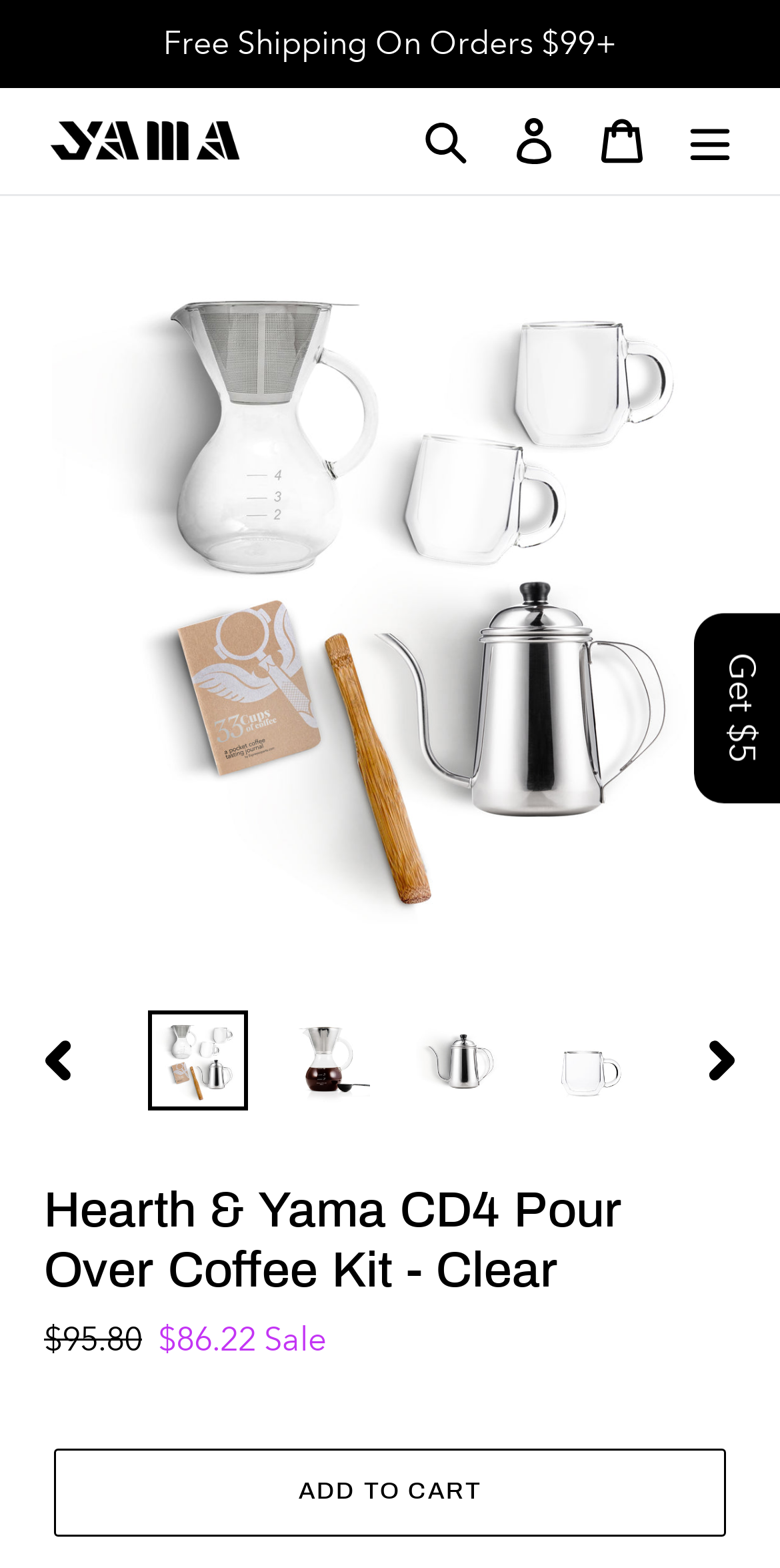Find and provide the bounding box coordinates for the UI element described here: "parent_node: Search aria-label="Menu"". The coordinates should be given as four float numbers between 0 and 1: [left, top, right, bottom].

[0.854, 0.062, 0.967, 0.117]